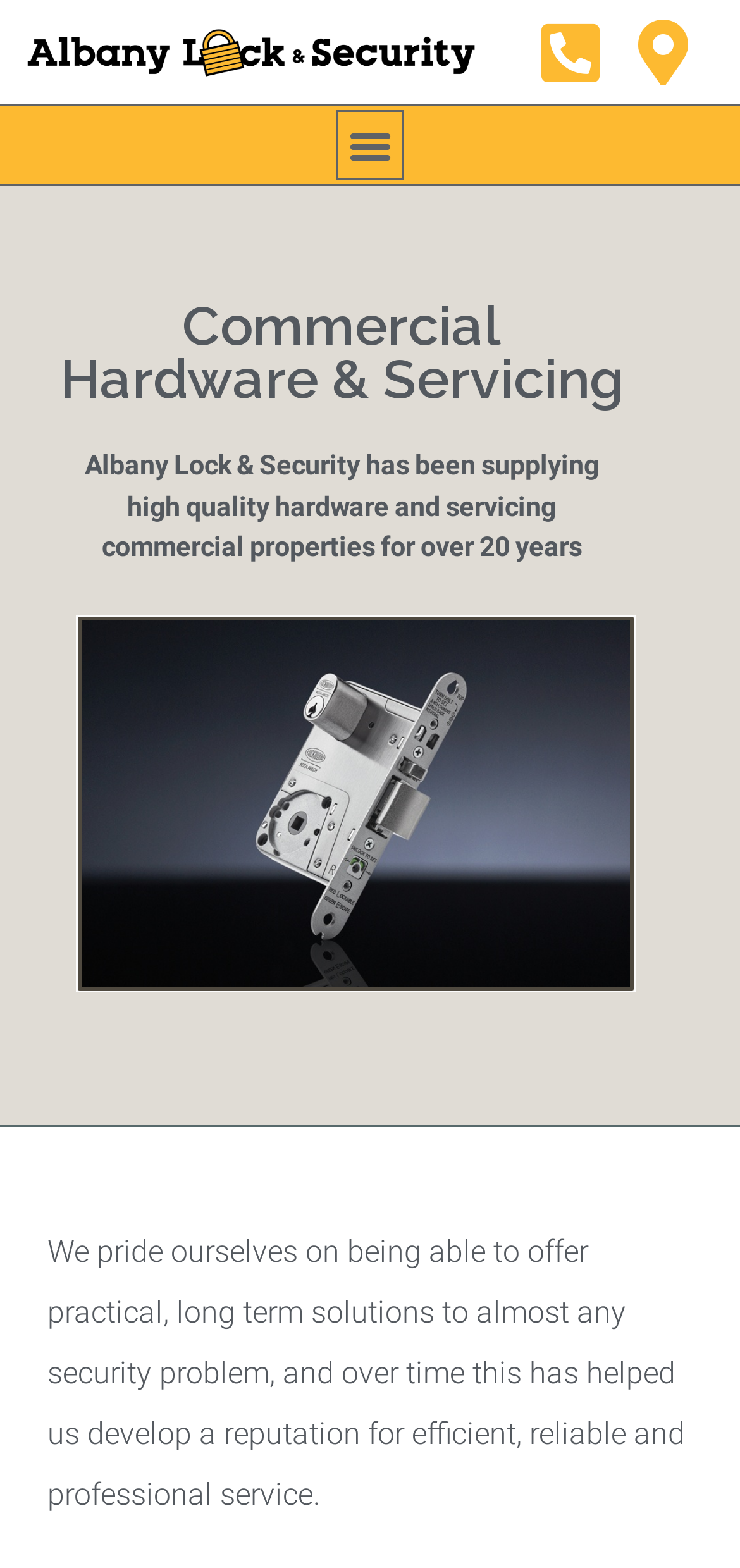How long has the company been in business?
Using the information from the image, provide a comprehensive answer to the question.

The company's duration of business is obtained from the StaticText 'Albany Lock & Security has been supplying high quality hardware and servicing commercial properties for over 20 years'.